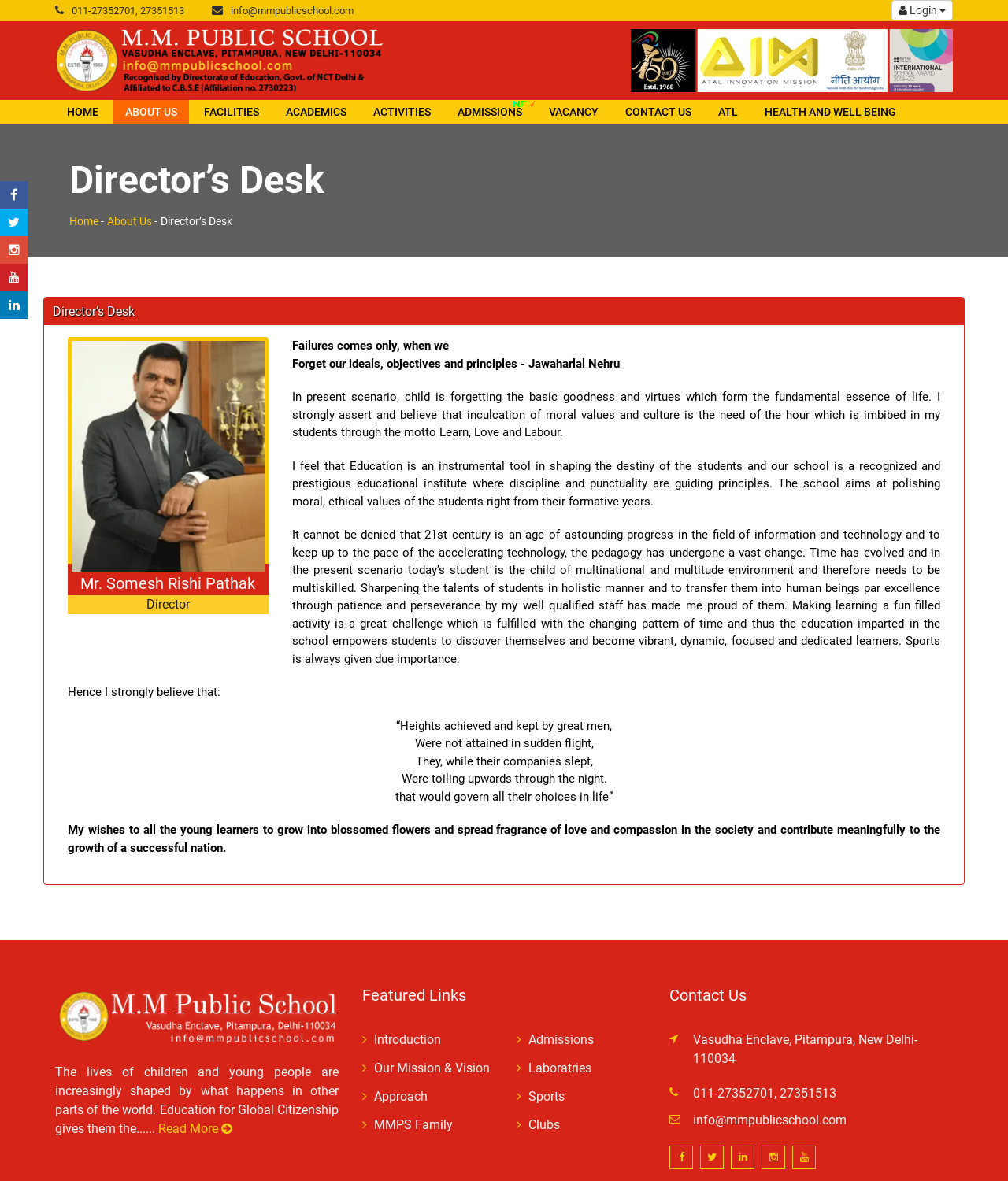Using floating point numbers between 0 and 1, provide the bounding box coordinates in the format (top-left x, top-left y, bottom-right x, bottom-right y). Locate the UI element described here: Read More

[0.157, 0.949, 0.23, 0.962]